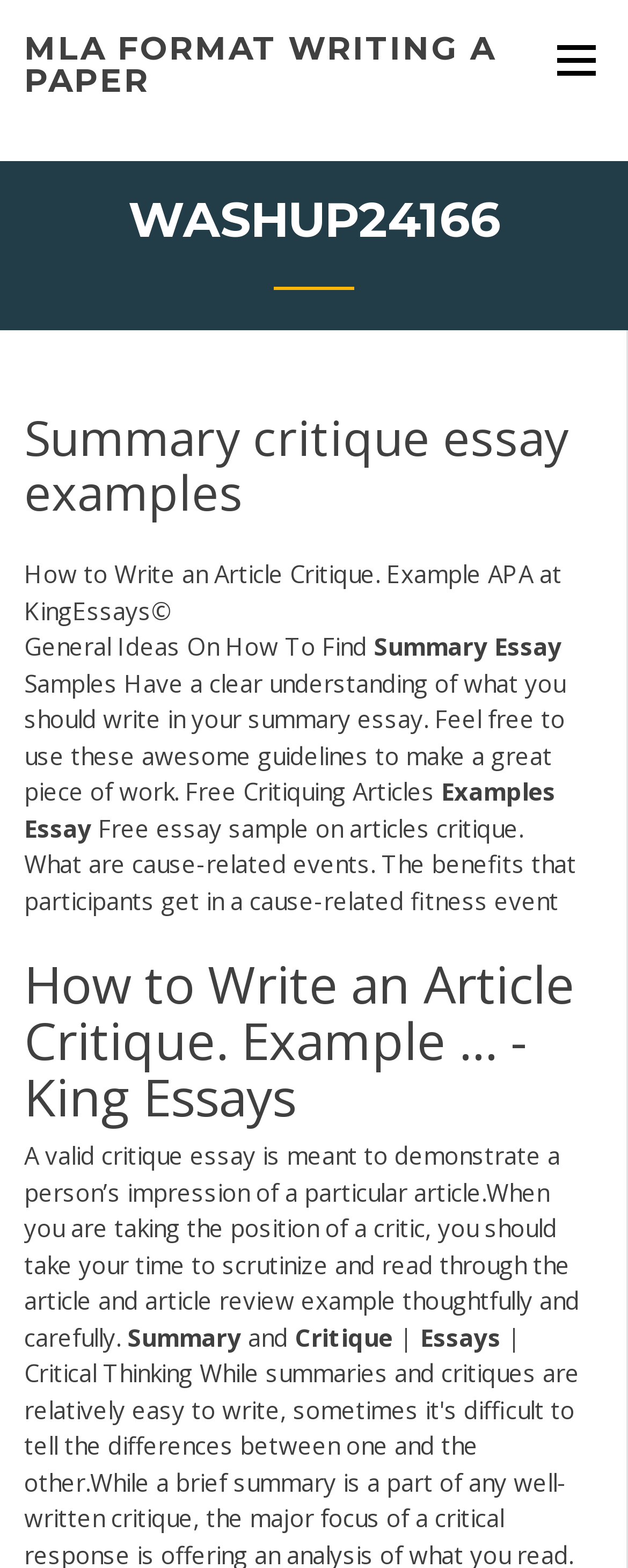Give a one-word or phrase response to the following question: What is the format of the sample essay?

APA